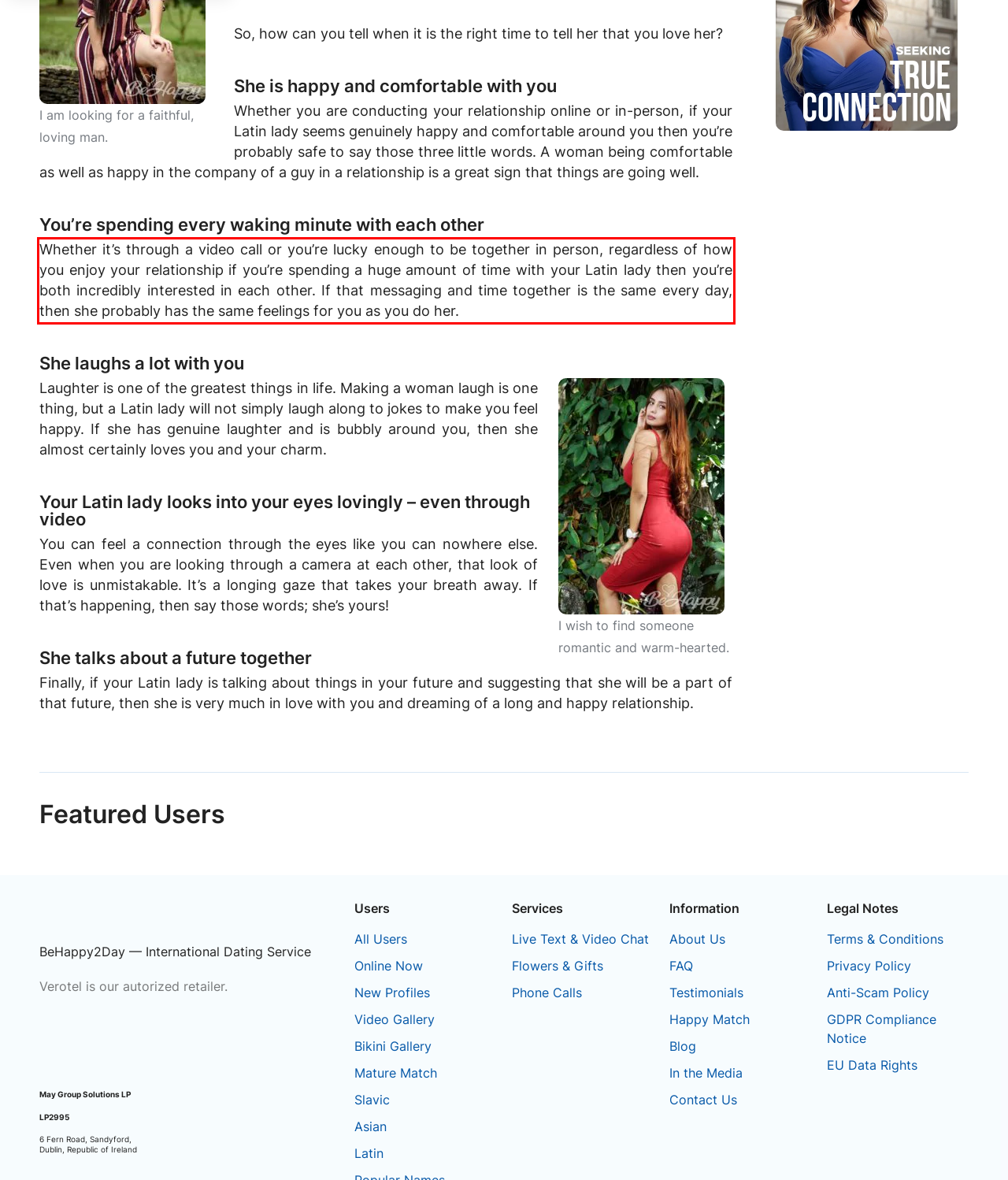View the screenshot of the webpage and identify the UI element surrounded by a red bounding box. Extract the text contained within this red bounding box.

Whether it’s through a video call or you’re lucky enough to be together in person, regardless of how you enjoy your relationship if you’re spending a huge amount of time with your Latin lady then you’re both incredibly interested in each other. If that messaging and time together is the same every day, then she probably has the same feelings for you as you do her.